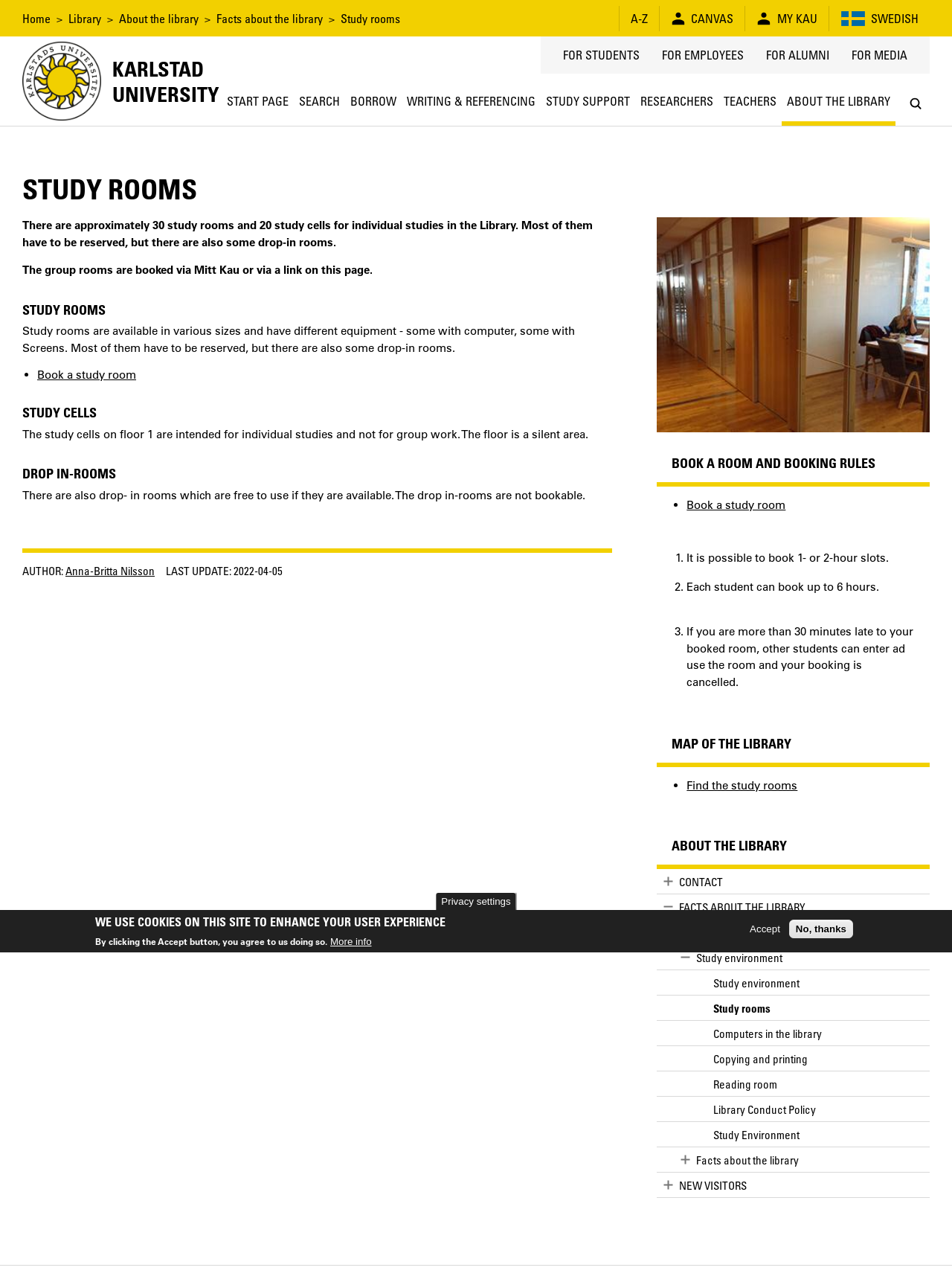Please identify the bounding box coordinates of the element's region that I should click in order to complete the following instruction: "Contact the library". The bounding box coordinates consist of four float numbers between 0 and 1, i.e., [left, top, right, bottom].

[0.714, 0.682, 0.76, 0.693]